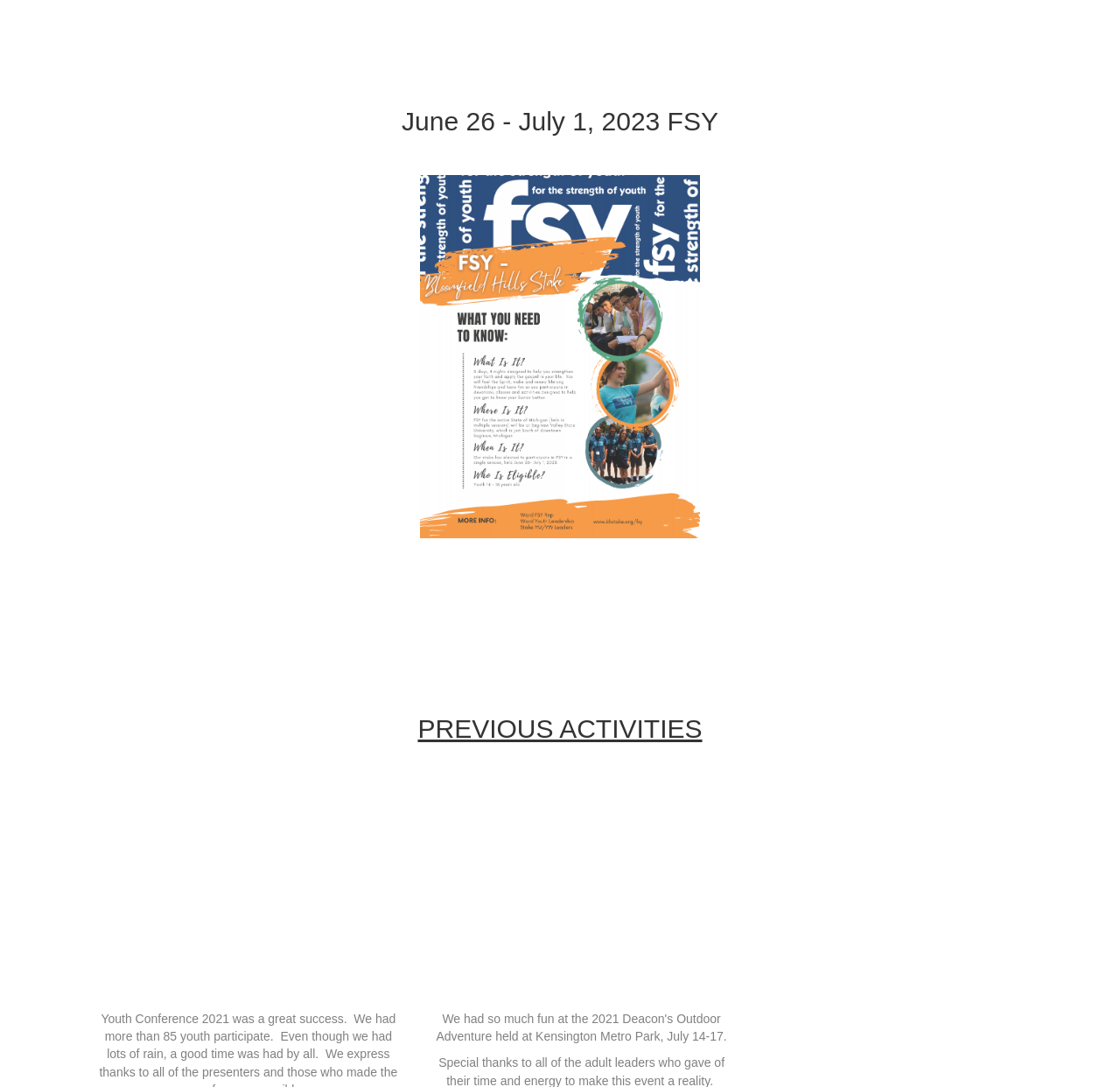Please provide a brief answer to the question using only one word or phrase: 
How many links are under the 'PREVIOUS ACTIVITIES' heading?

3